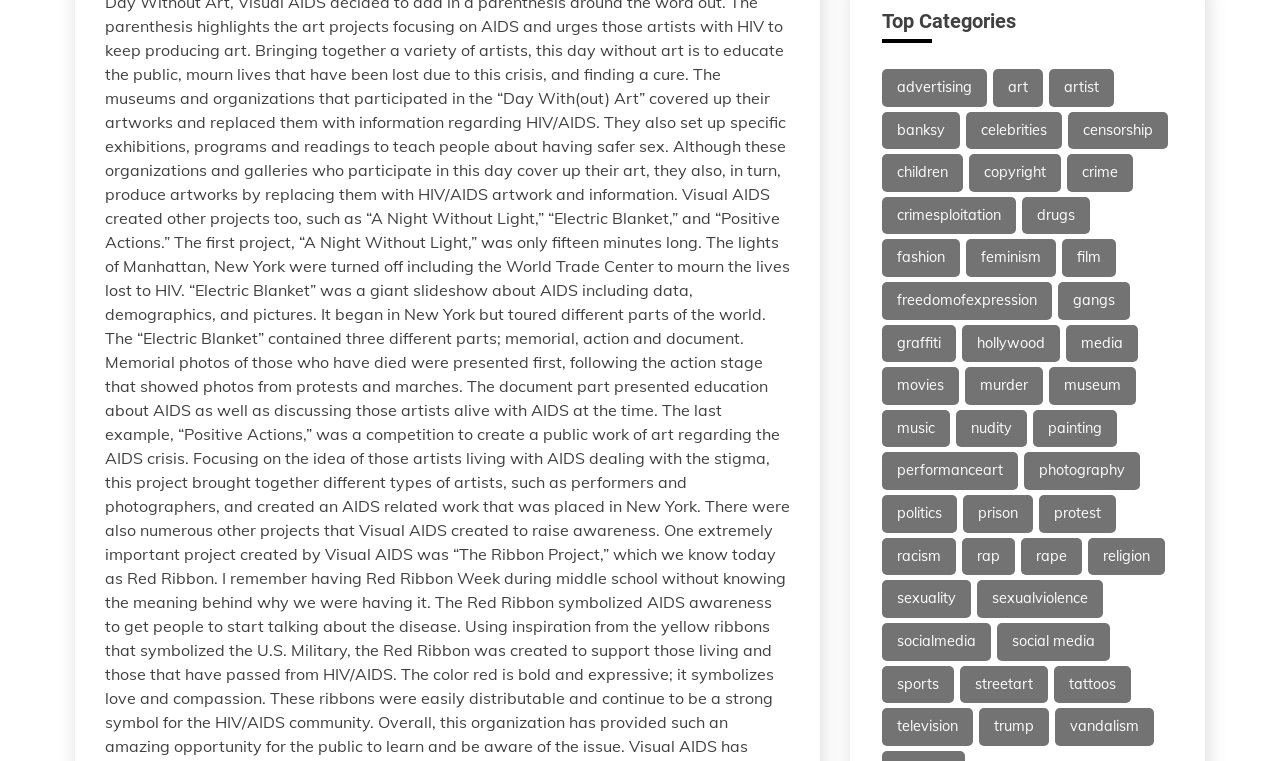Please specify the bounding box coordinates of the clickable section necessary to execute the following command: "Browse 'streetart' collections".

[0.75, 0.875, 0.819, 0.924]